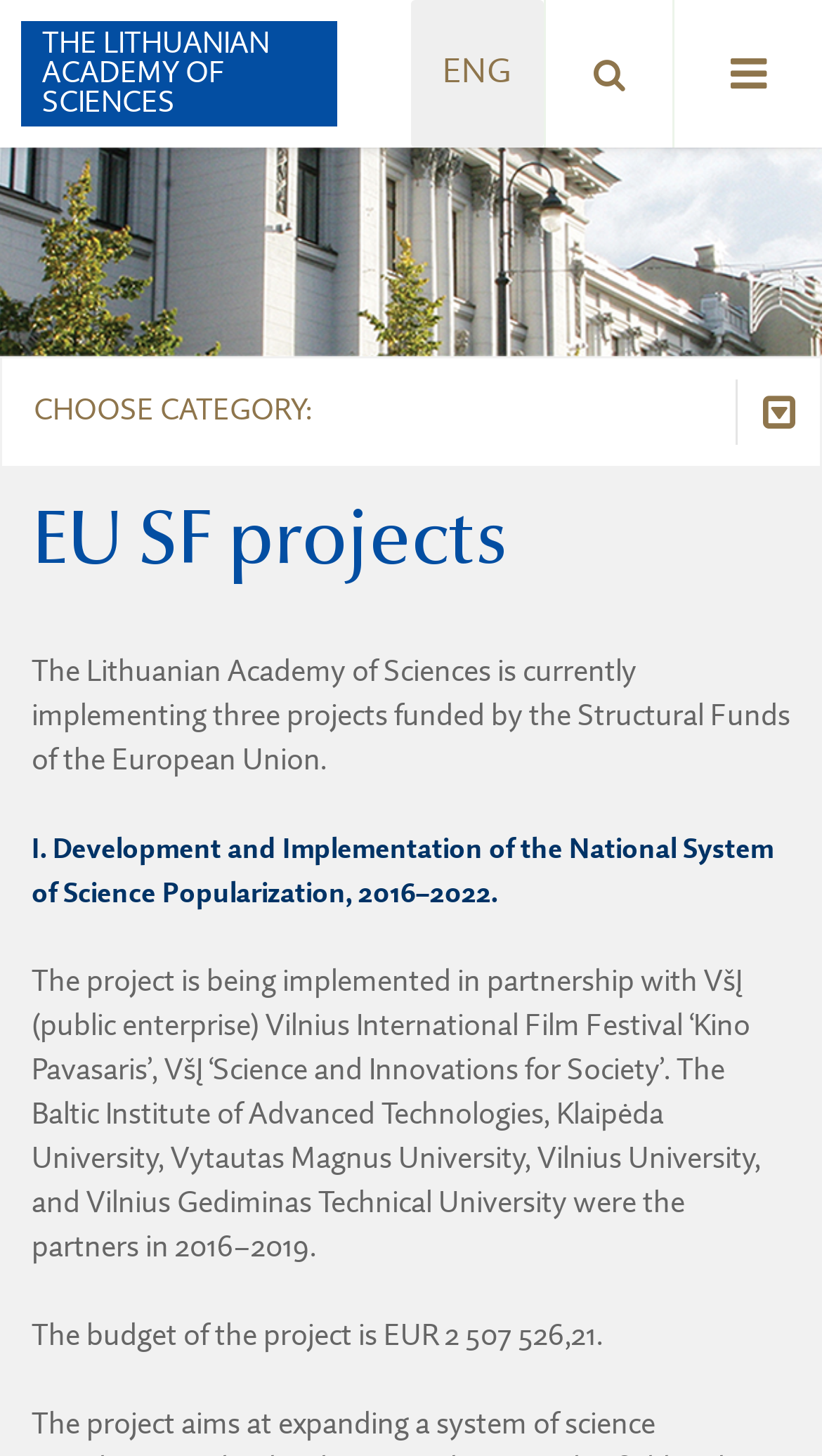Provide a single word or phrase answer to the question: 
What is the name of the academy?

Lithuanian Academy of Sciences